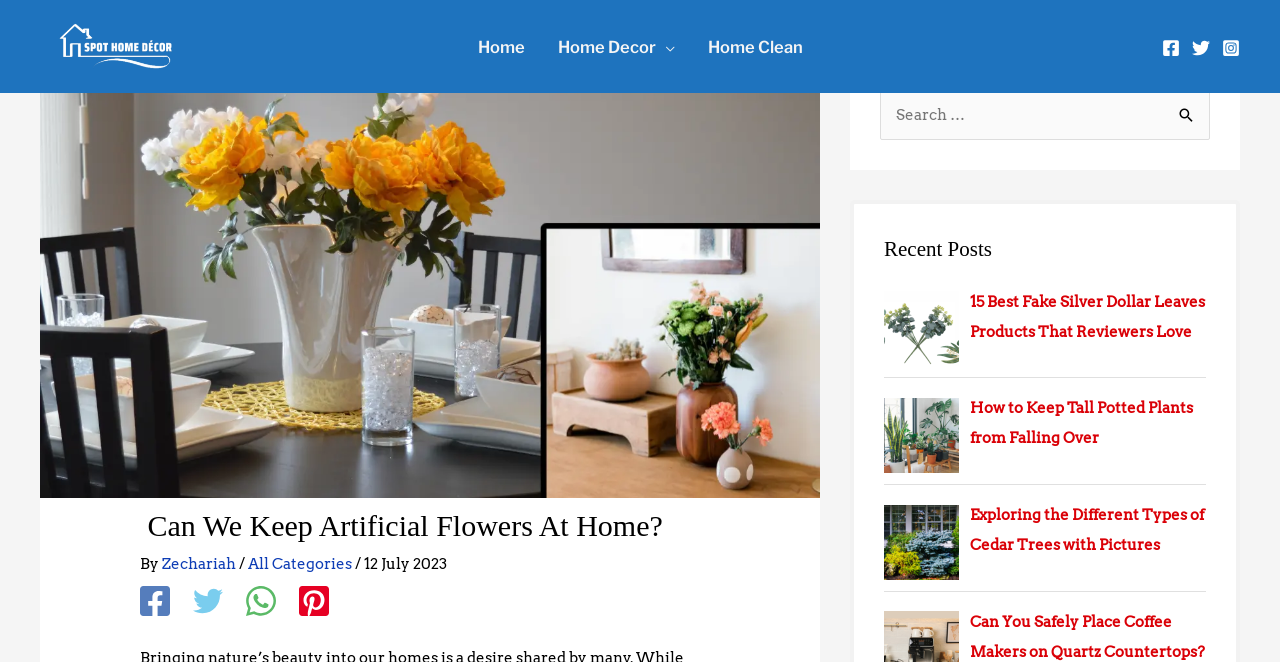Please extract the primary headline from the webpage.

 Can We Keep Artificial Flowers At Home?